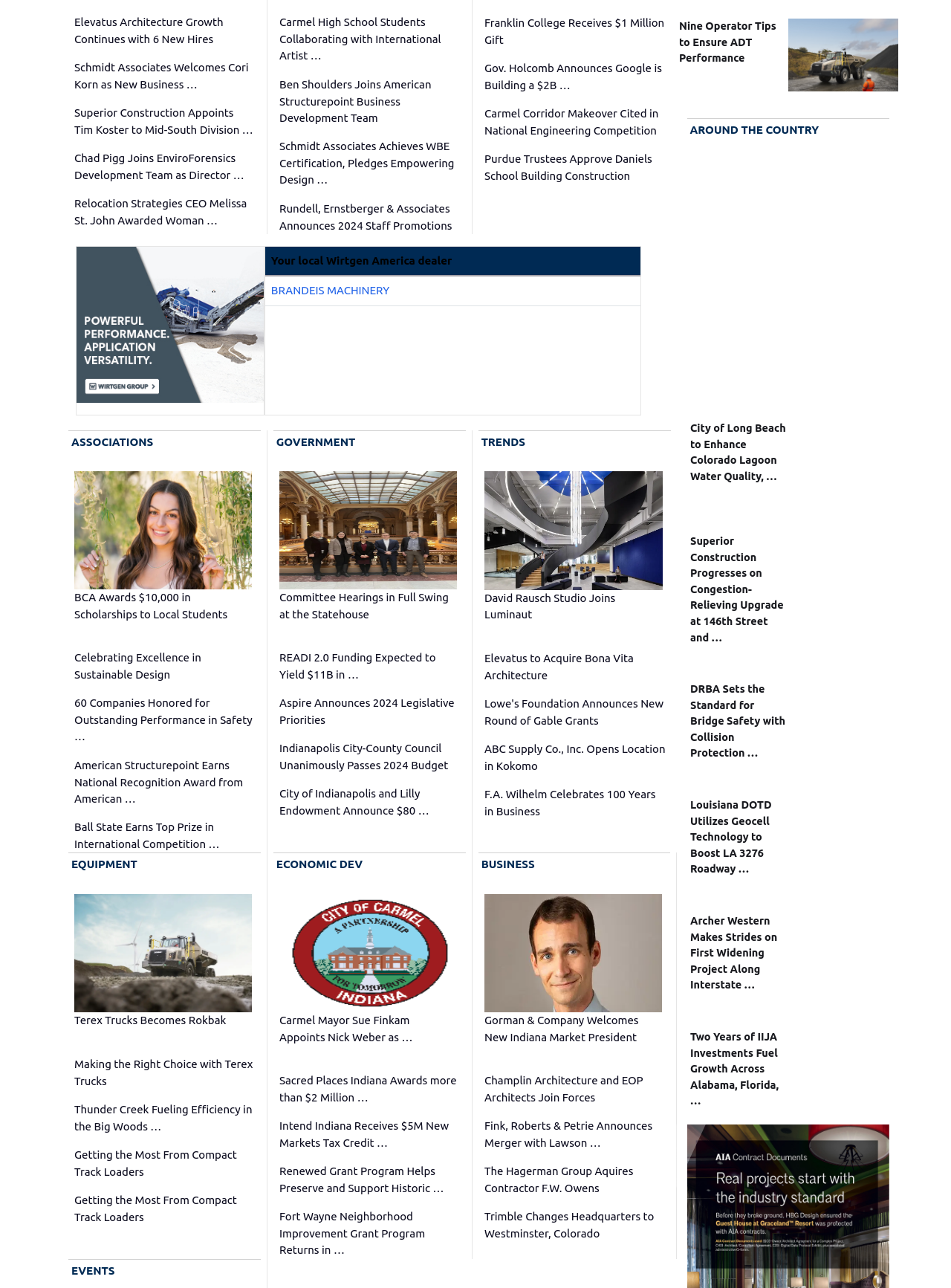What is the category of the news article 'Carmel High School Students Collaborating with International Artist …'?
Answer the question using a single word or phrase, according to the image.

TRENDS